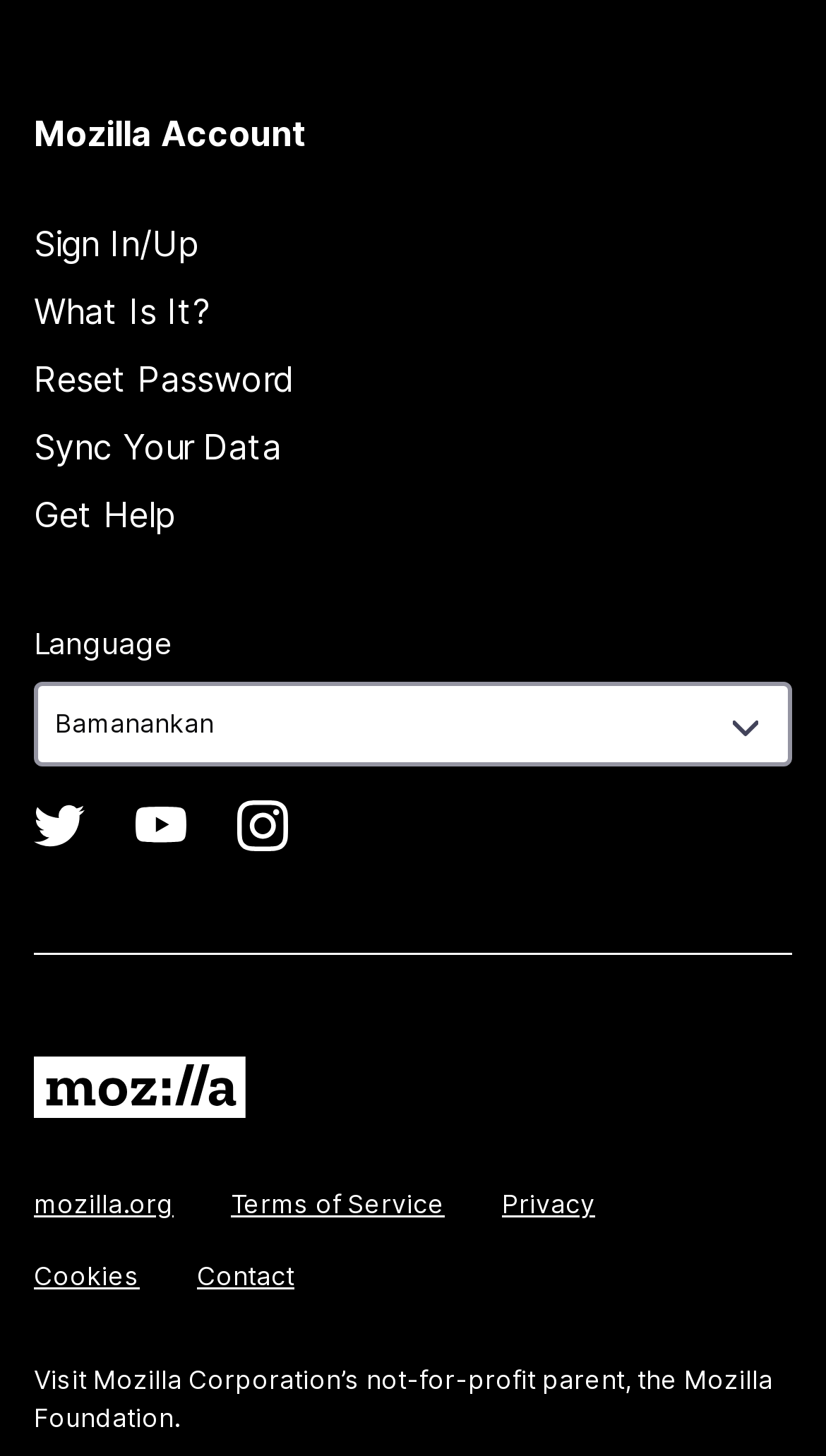Please identify the bounding box coordinates of the clickable area that will fulfill the following instruction: "Go to the program page". The coordinates should be in the format of four float numbers between 0 and 1, i.e., [left, top, right, bottom].

None